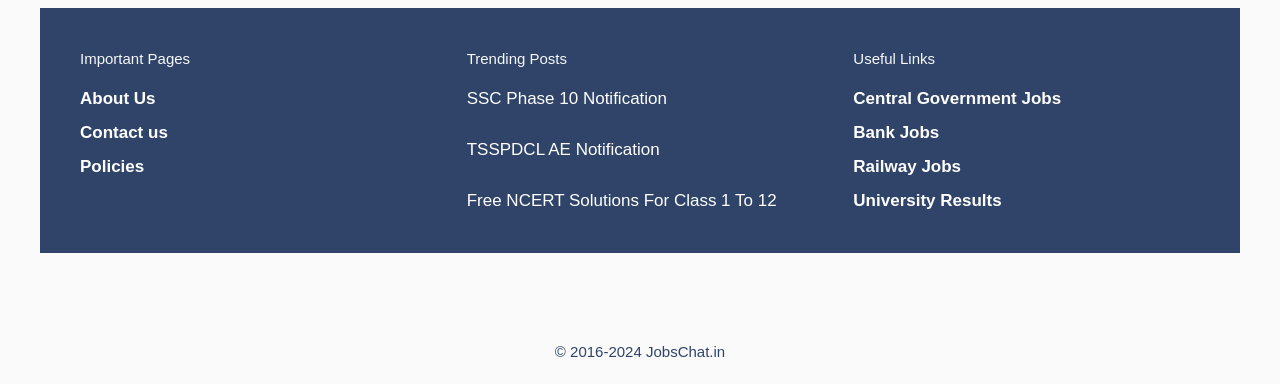Please provide the bounding box coordinates for the element that needs to be clicked to perform the following instruction: "Visit JobsChat.in". The coordinates should be given as four float numbers between 0 and 1, i.e., [left, top, right, bottom].

[0.505, 0.894, 0.567, 0.938]